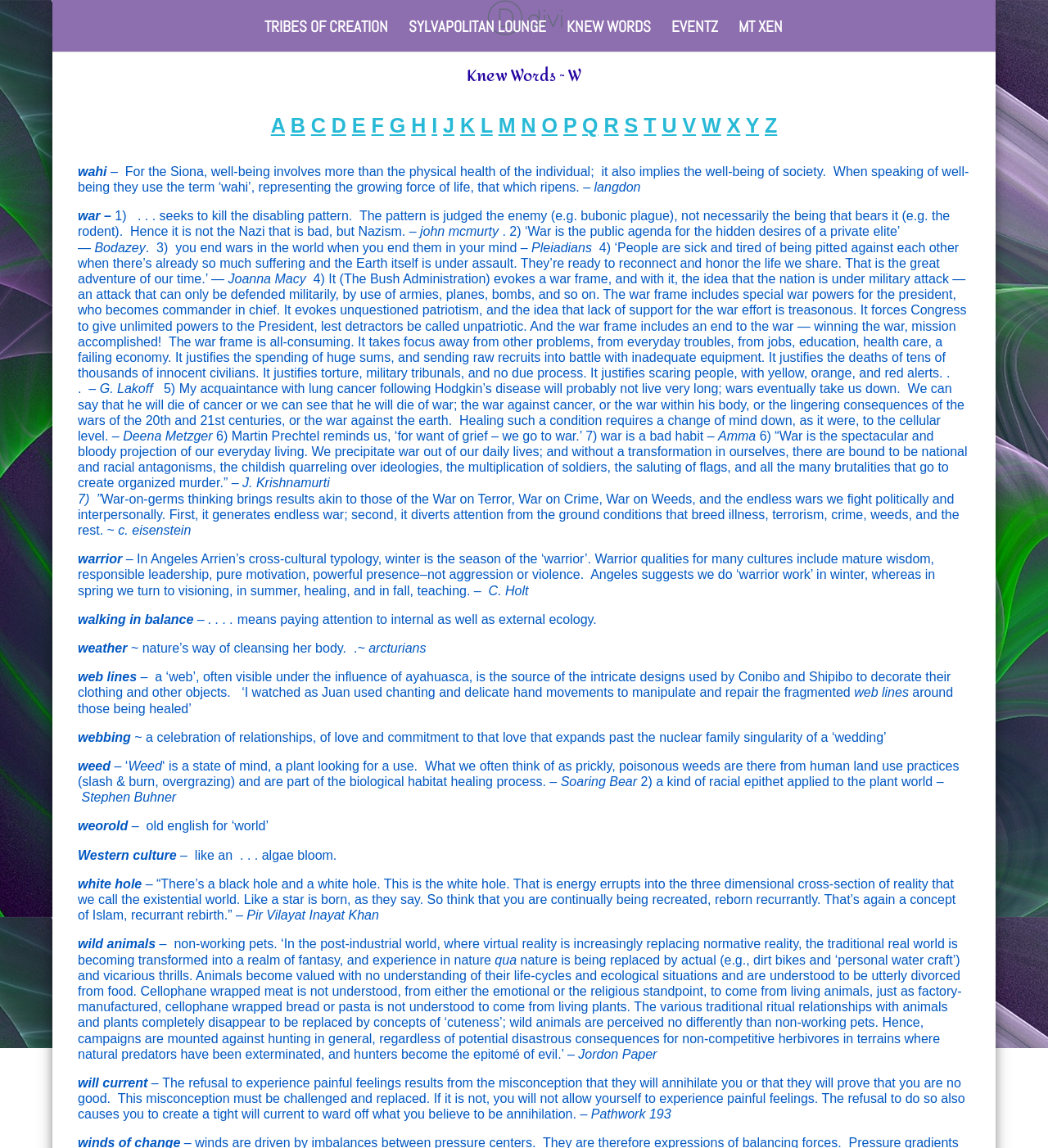What is the text of the first static text element?
From the image, respond with a single word or phrase.

Knew Words ~ W